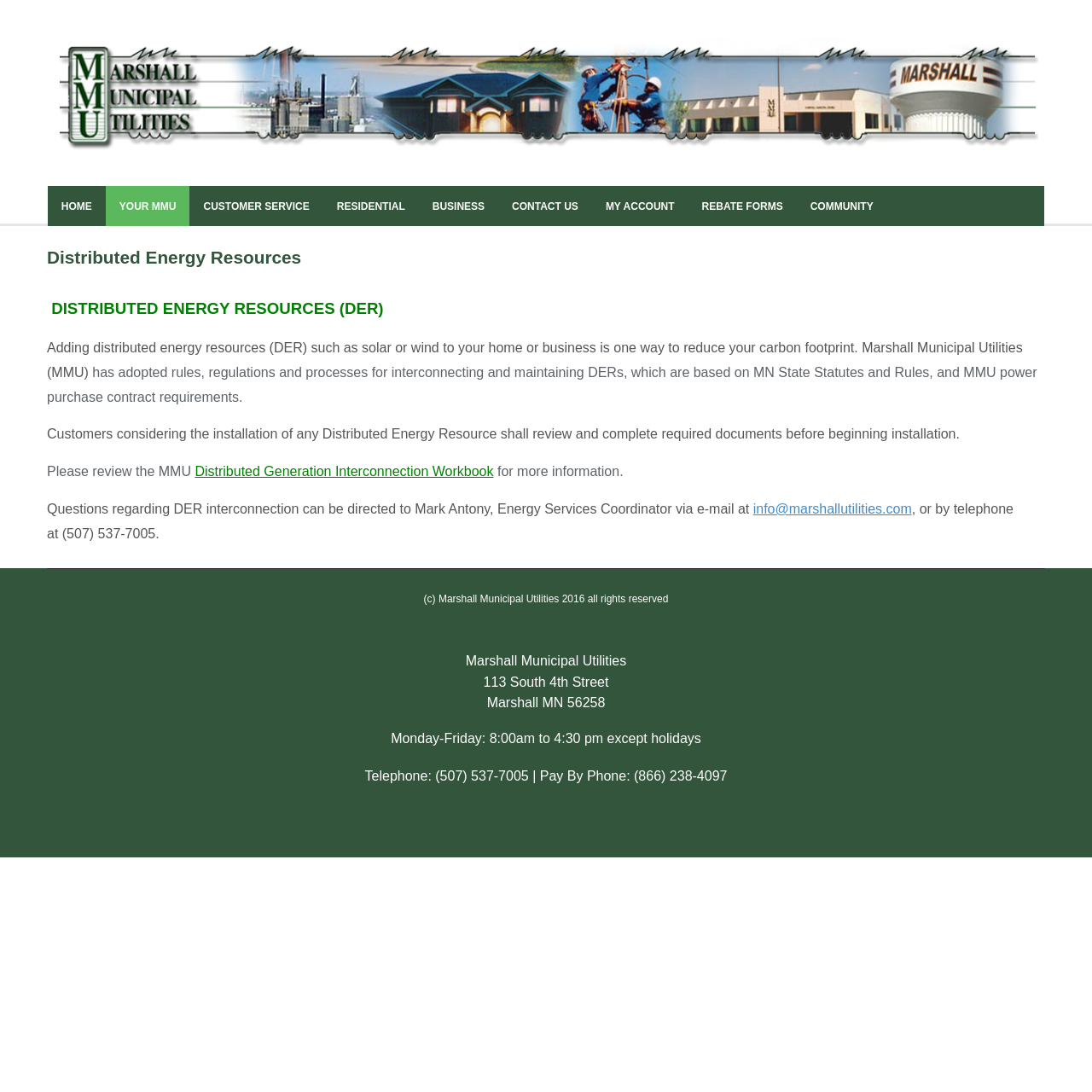Determine the bounding box coordinates for the element that should be clicked to follow this instruction: "Click Distributed Generation Interconnection Workbook". The coordinates should be given as four float numbers between 0 and 1, in the format [left, top, right, bottom].

[0.178, 0.425, 0.455, 0.438]